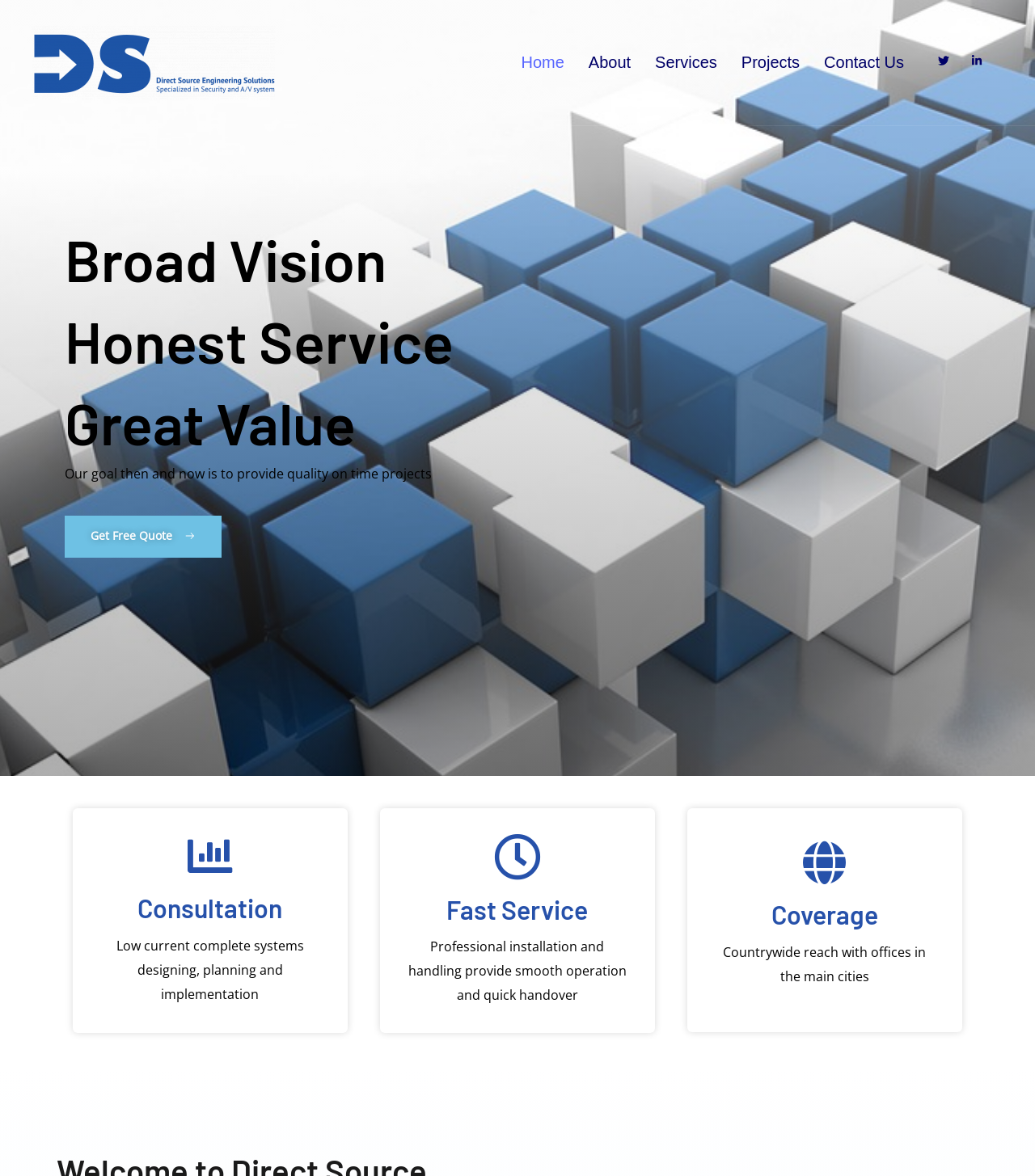Using the description "alt="Direct Source"", predict the bounding box of the relevant HTML element.

[0.031, 0.045, 0.266, 0.06]